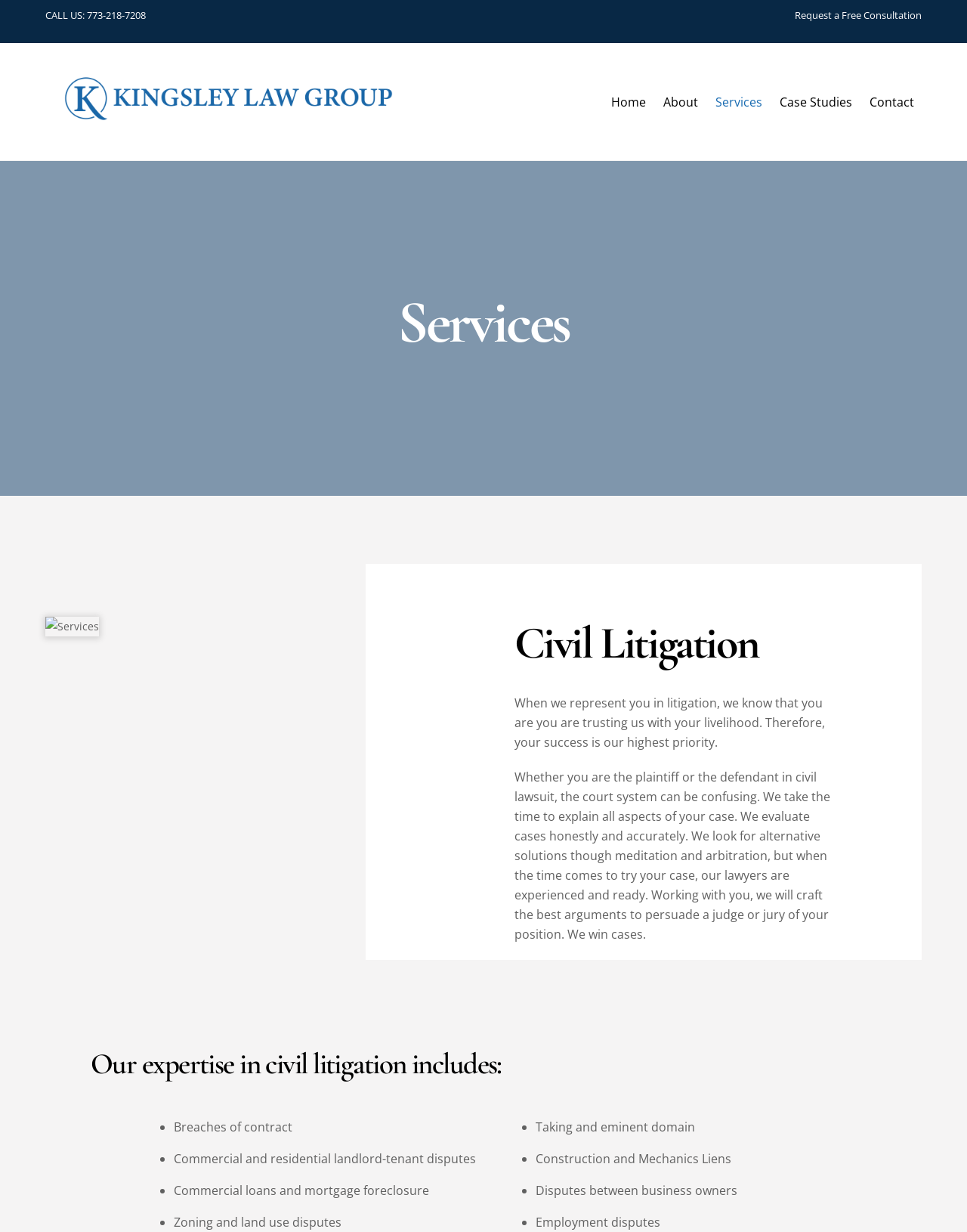Locate the bounding box coordinates for the element described below: "title="Kingsley Logo_Final_Artboard 1"". The coordinates must be four float values between 0 and 1, formatted as [left, top, right, bottom].

[0.047, 0.088, 0.438, 0.112]